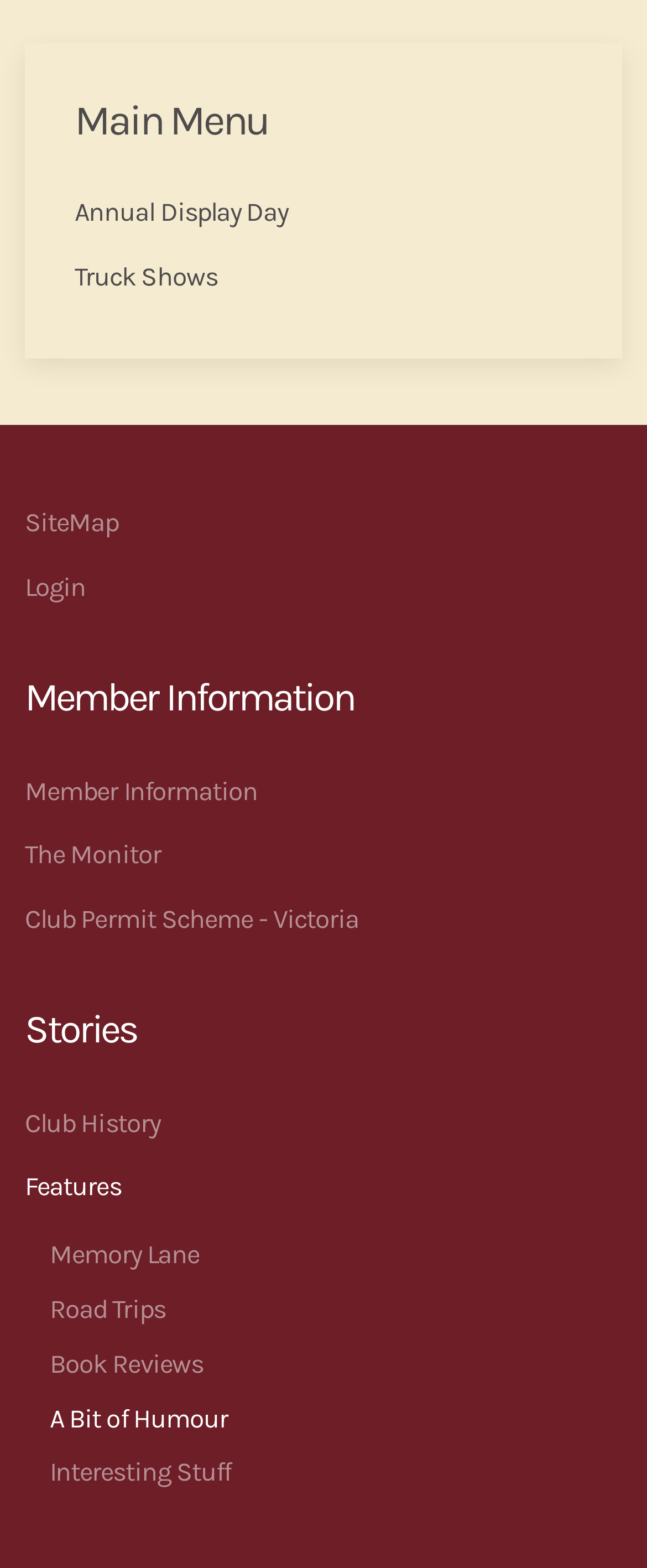What is the second link under 'Member Information'?
Please provide a comprehensive answer to the question based on the webpage screenshot.

I found the heading 'Member Information' with a bounding box of [0.038, 0.428, 0.962, 0.463]. Below this heading, I identified the second link element 'The Monitor' with a bounding box of [0.038, 0.526, 0.962, 0.567].